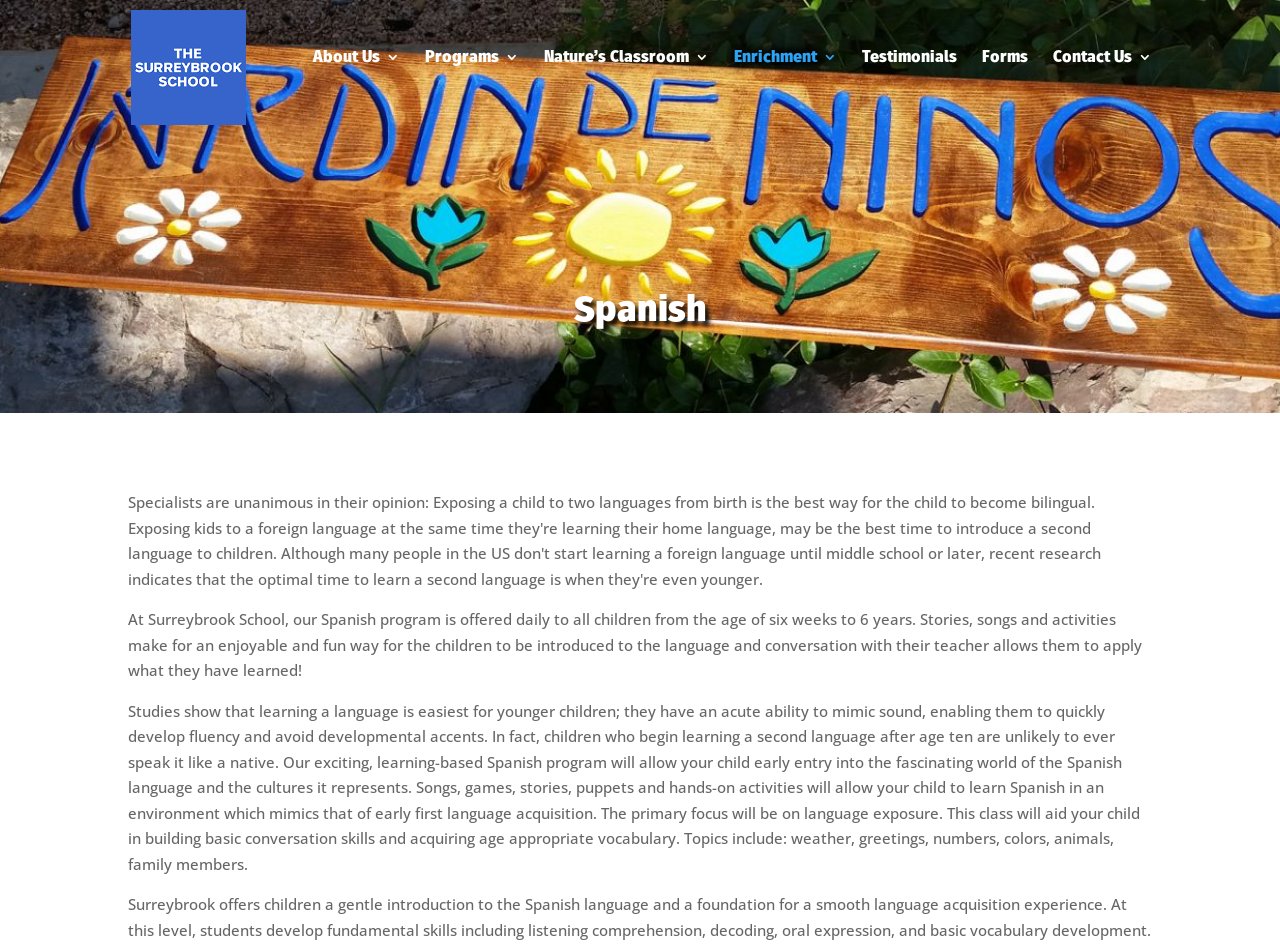Find the bounding box coordinates of the area to click in order to follow the instruction: "contact us".

[0.823, 0.053, 0.9, 0.12]